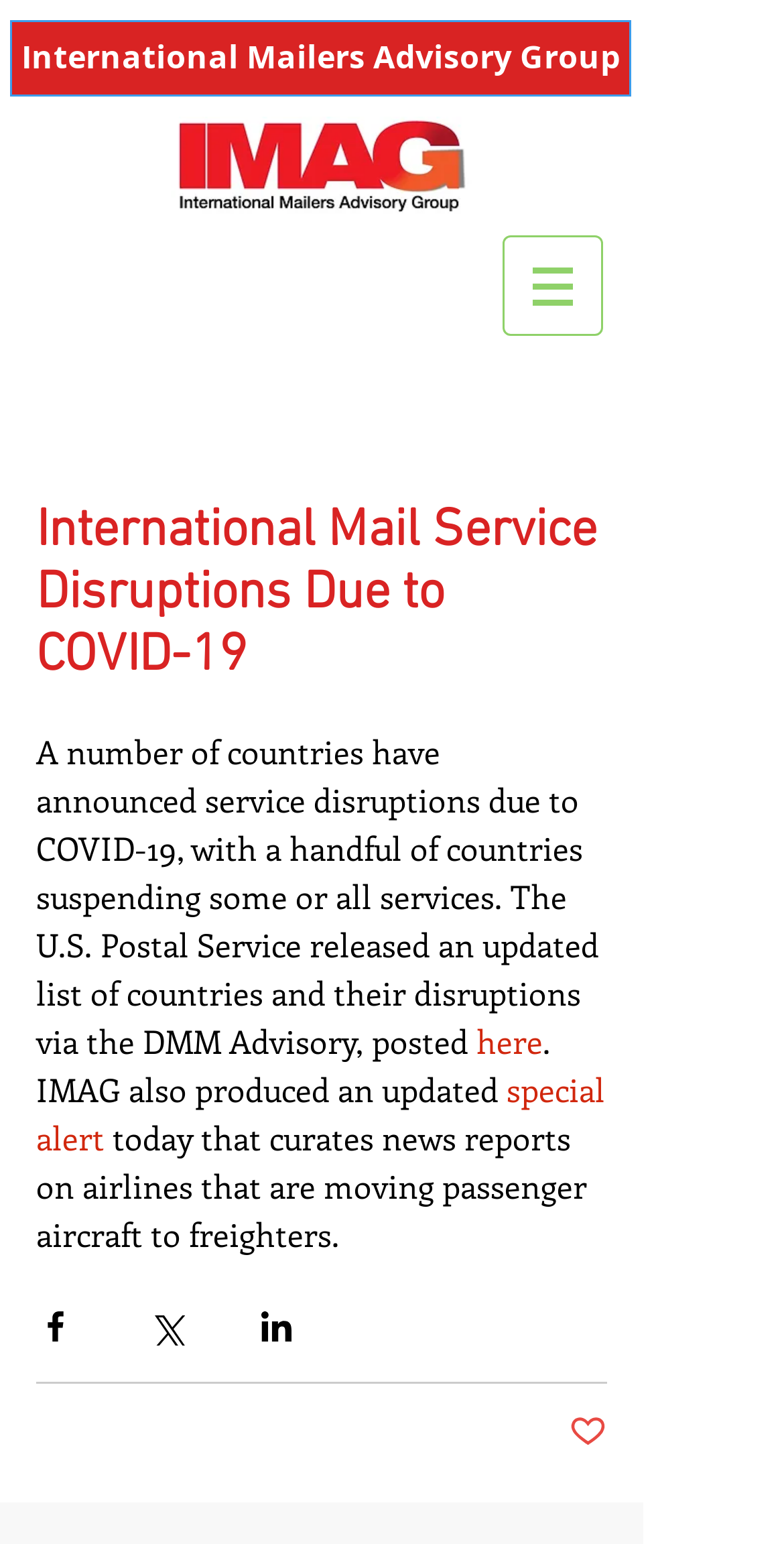Specify the bounding box coordinates of the area that needs to be clicked to achieve the following instruction: "Open the site navigation menu".

[0.641, 0.152, 0.769, 0.218]